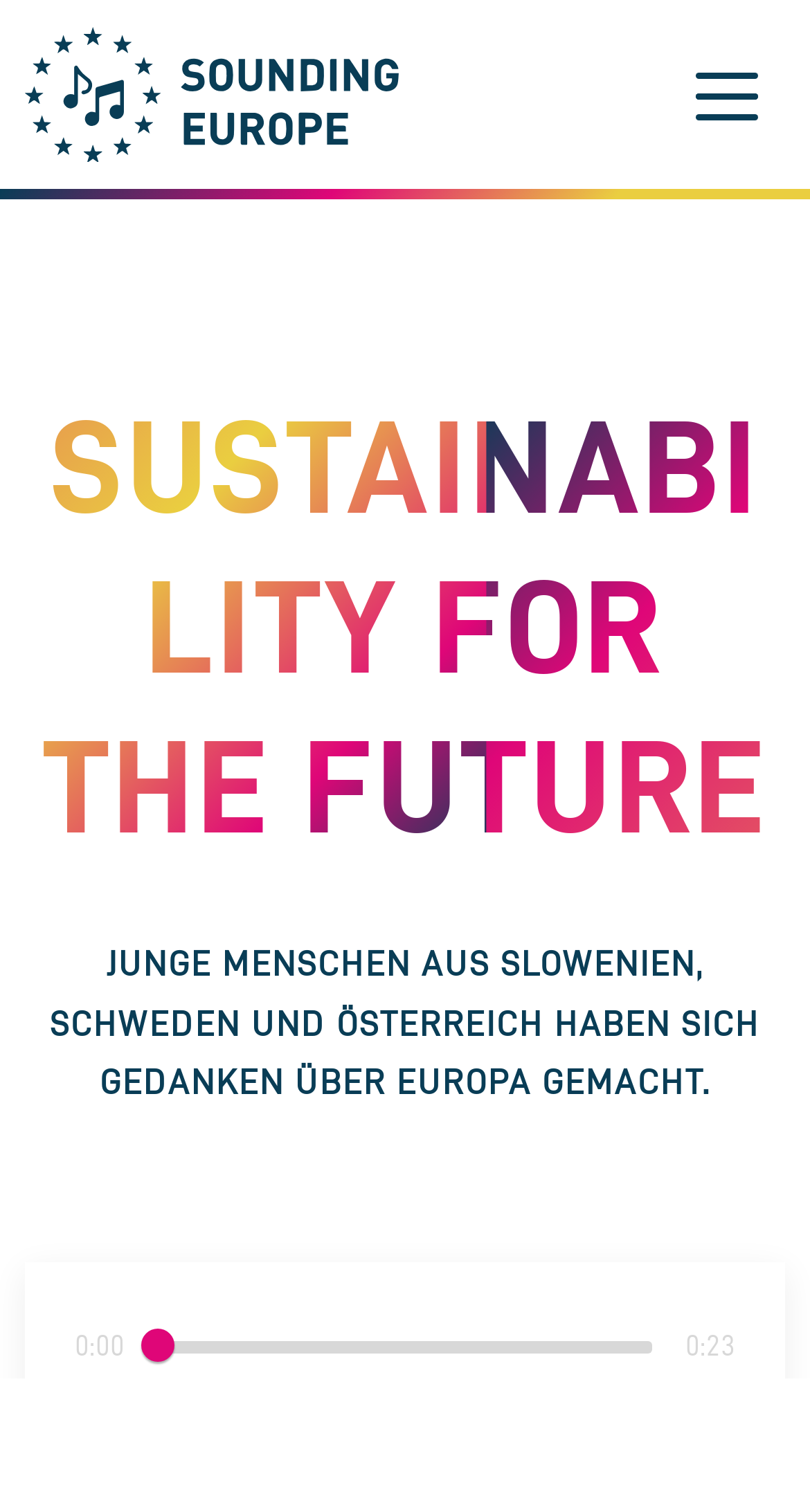Identify the bounding box coordinates for the UI element mentioned here: "title="Startseite"". Provide the coordinates as four float values between 0 and 1, i.e., [left, top, right, bottom].

[0.031, 0.011, 0.492, 0.115]